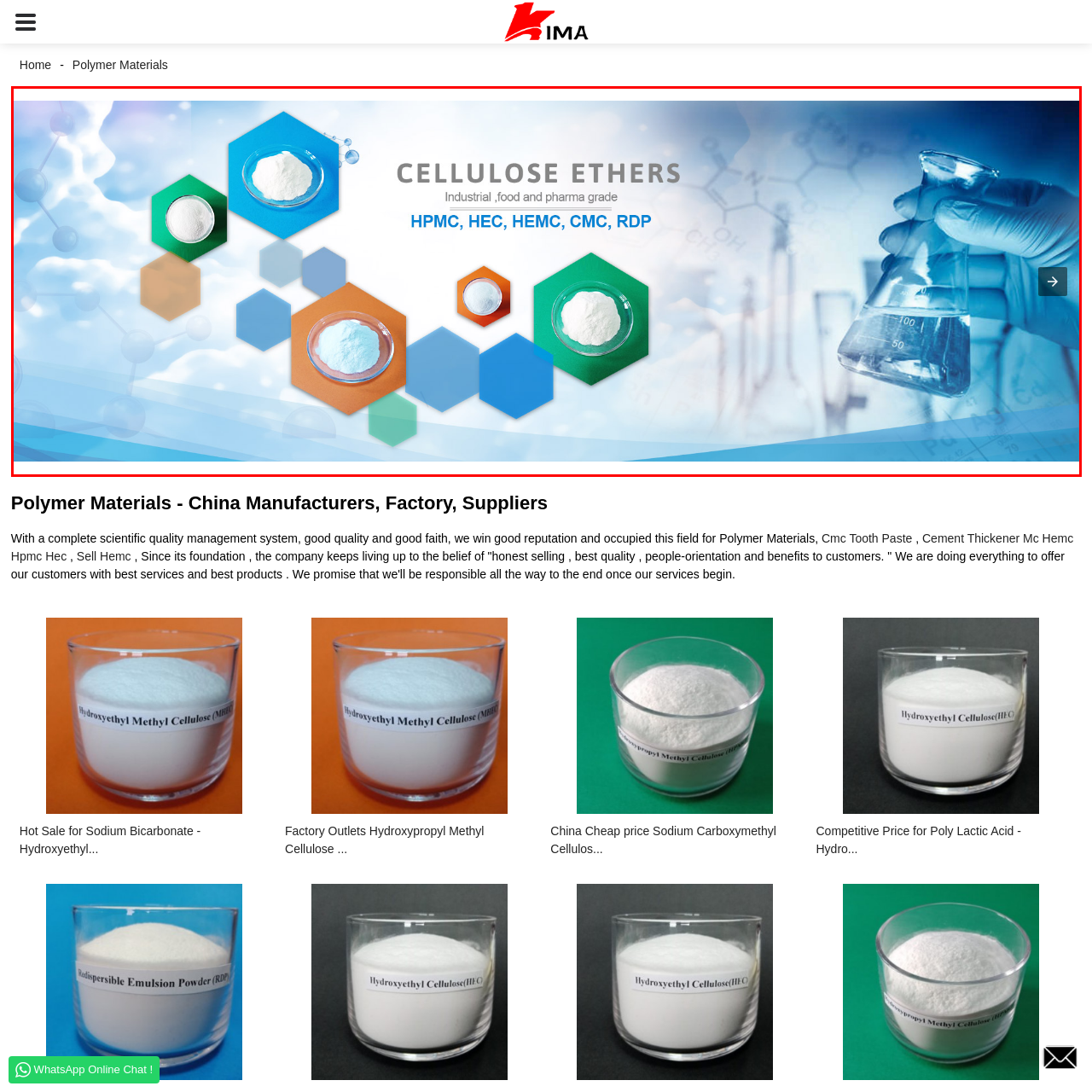What is the shape of the containers holding the powder samples?
Examine the image enclosed within the red bounding box and provide a comprehensive answer relying on the visual details presented in the image.

According to the caption, the design of the image features hexagonal shapes, each containing white powder samples that represent different cellulose ether products, which creates a visually striking composition.